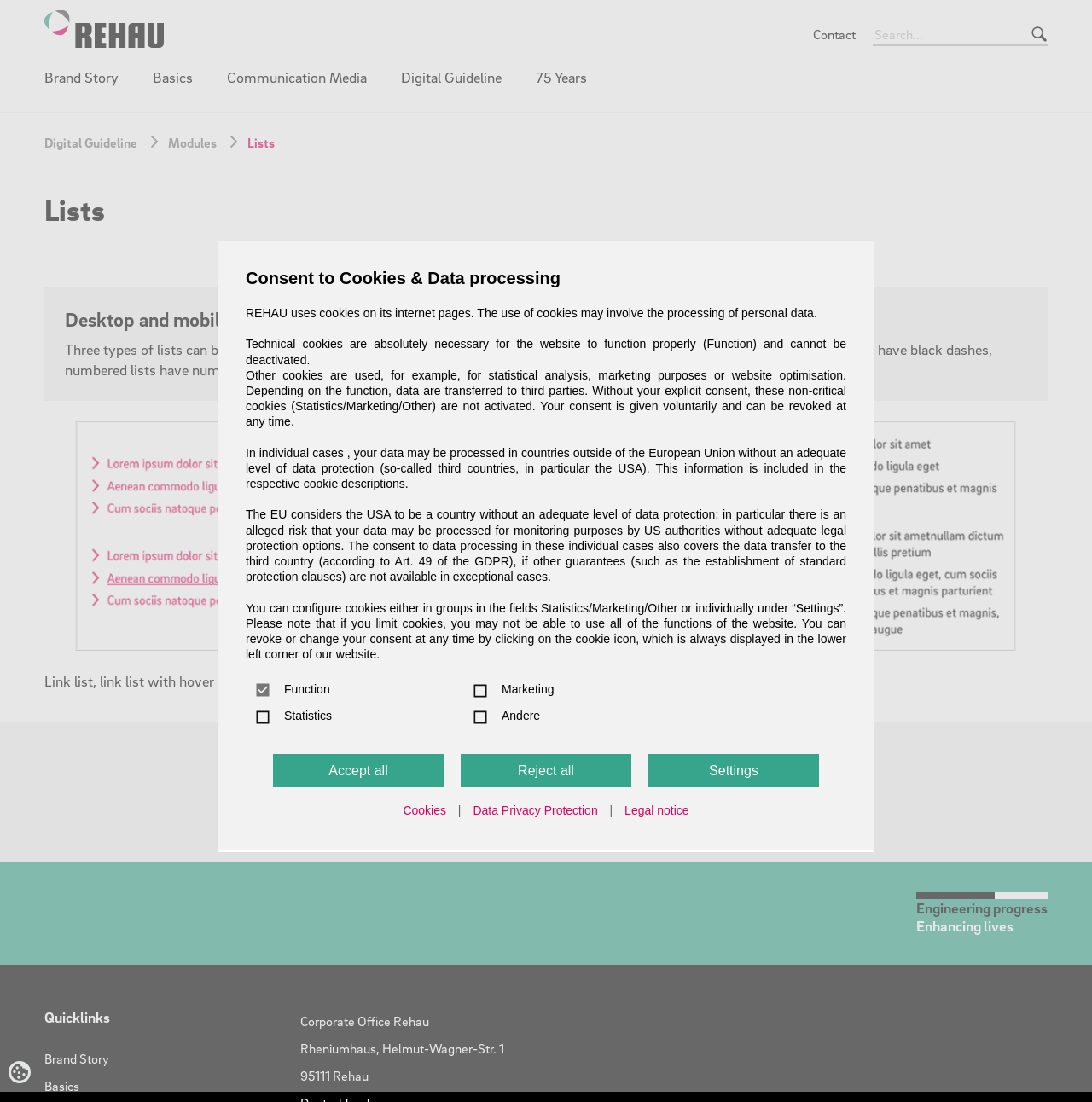Find the bounding box coordinates of the element's region that should be clicked in order to follow the given instruction: "Click on Logo". The coordinates should consist of four float numbers between 0 and 1, i.e., [left, top, right, bottom].

[0.041, 0.121, 0.252, 0.137]